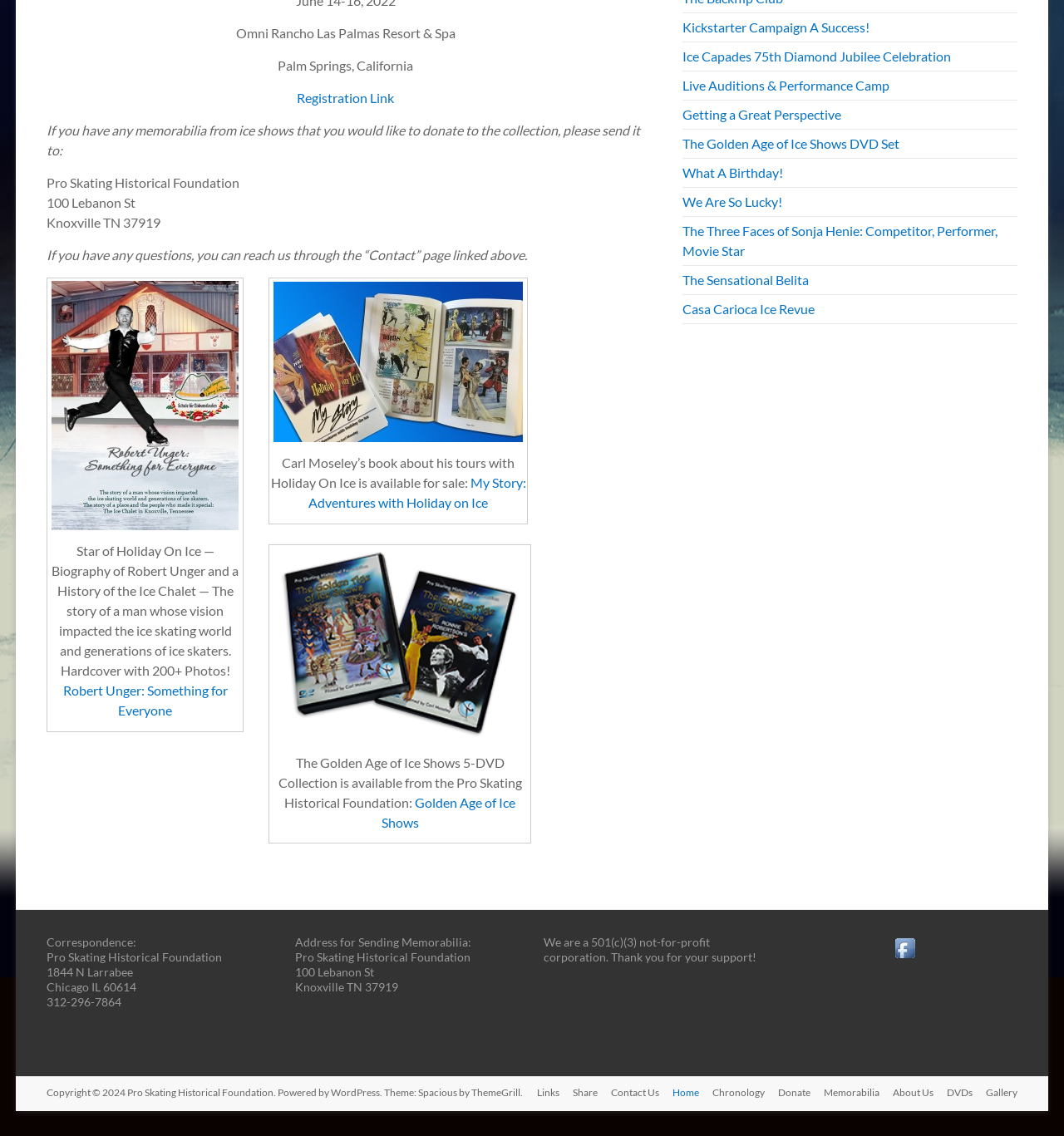Please provide a detailed answer to the question below by examining the image:
What is the address for sending memorabilia?

The question asks for the address for sending memorabilia, which can be found in the complementary element with the text 'Address for Sending Memorabilia:' and the subsequent StaticText elements with the address information.